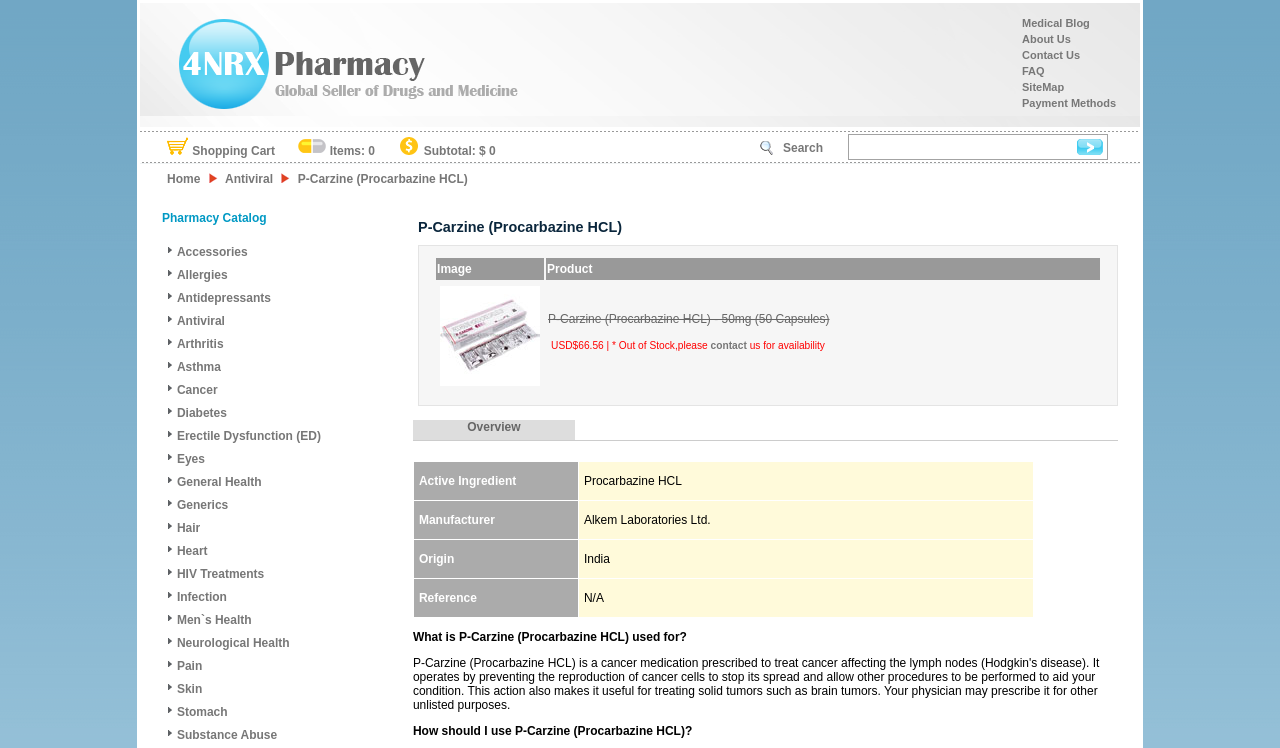Find the bounding box coordinates of the element's region that should be clicked in order to follow the given instruction: "Go to Medical Blog". The coordinates should consist of four float numbers between 0 and 1, i.e., [left, top, right, bottom].

[0.797, 0.023, 0.891, 0.044]